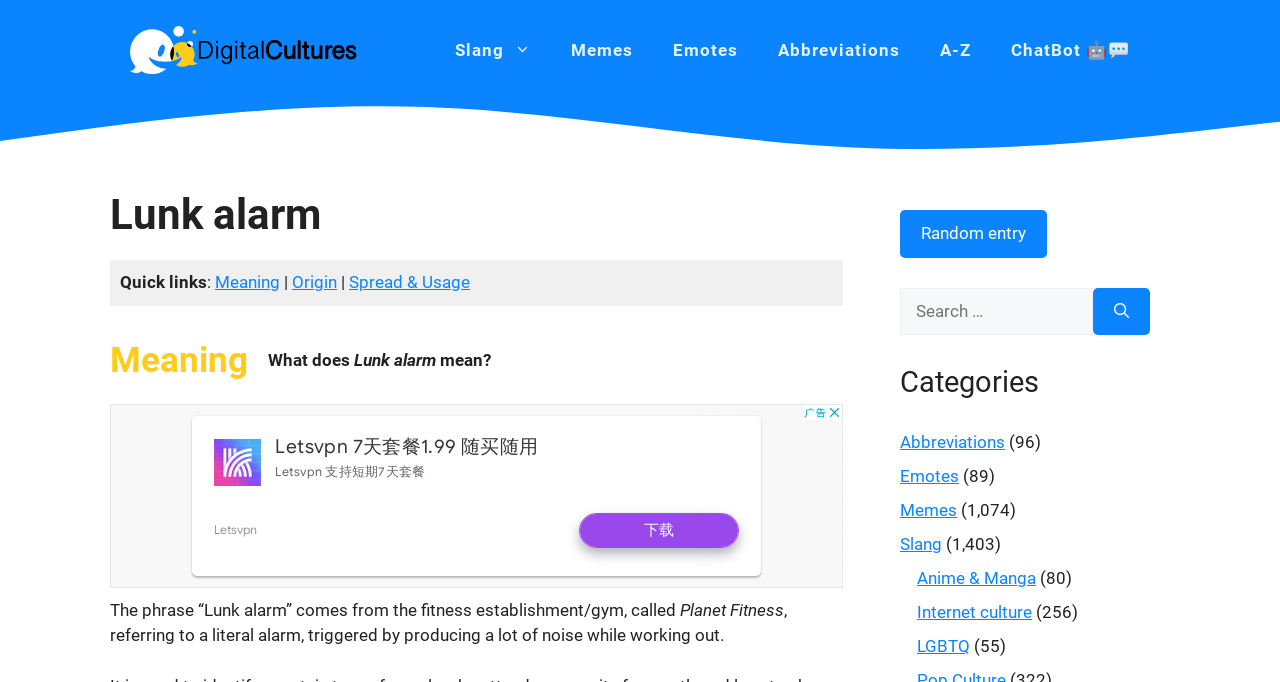Please answer the following query using a single word or phrase: 
What are the categories listed on the webpage?

Abbreviations, Emotes, Memes, Slang, etc.